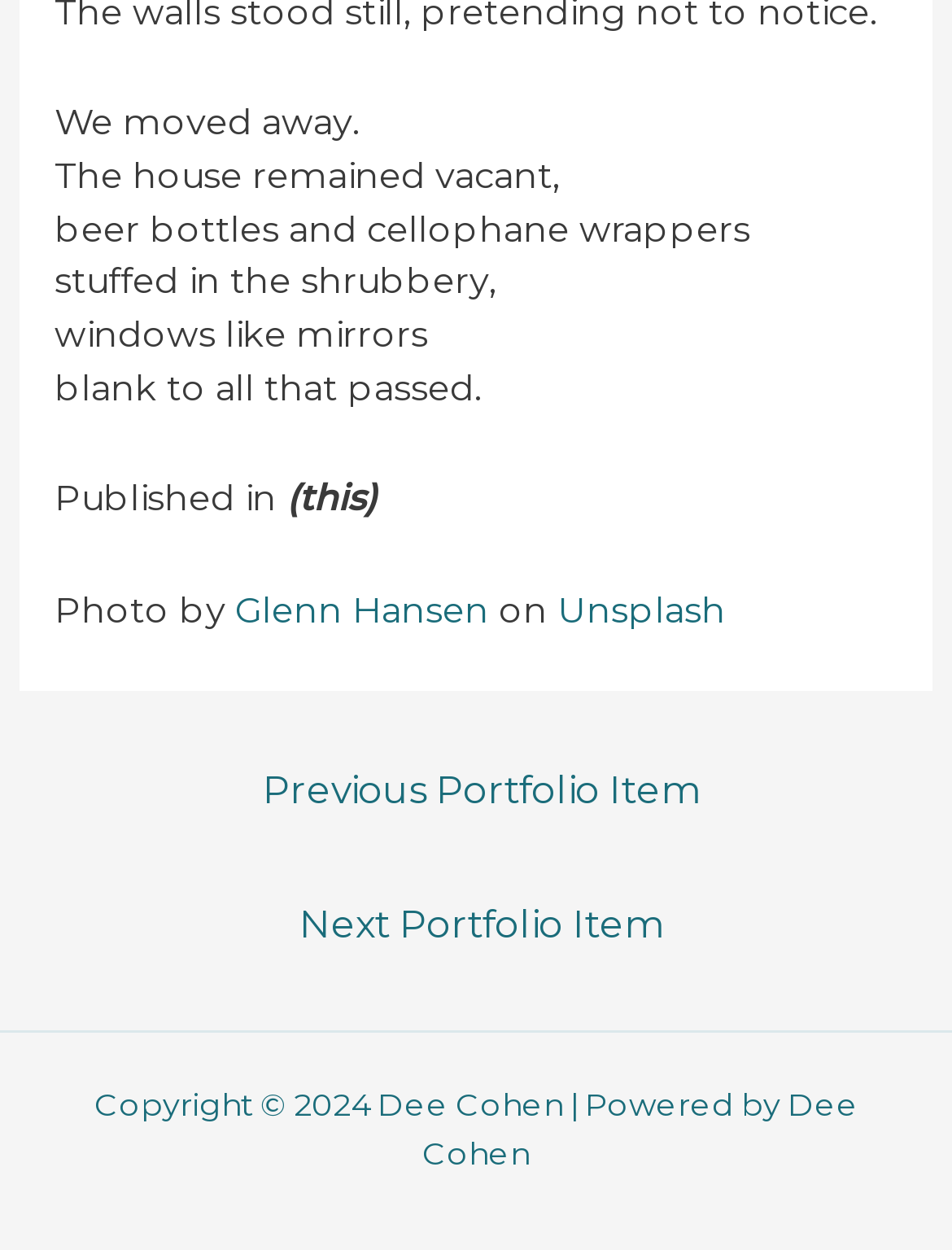Please find the bounding box coordinates (top-left x, top-left y, bottom-right x, bottom-right y) in the screenshot for the UI element described as follows: ← Previous Portfolio Item

[0.025, 0.6, 0.985, 0.671]